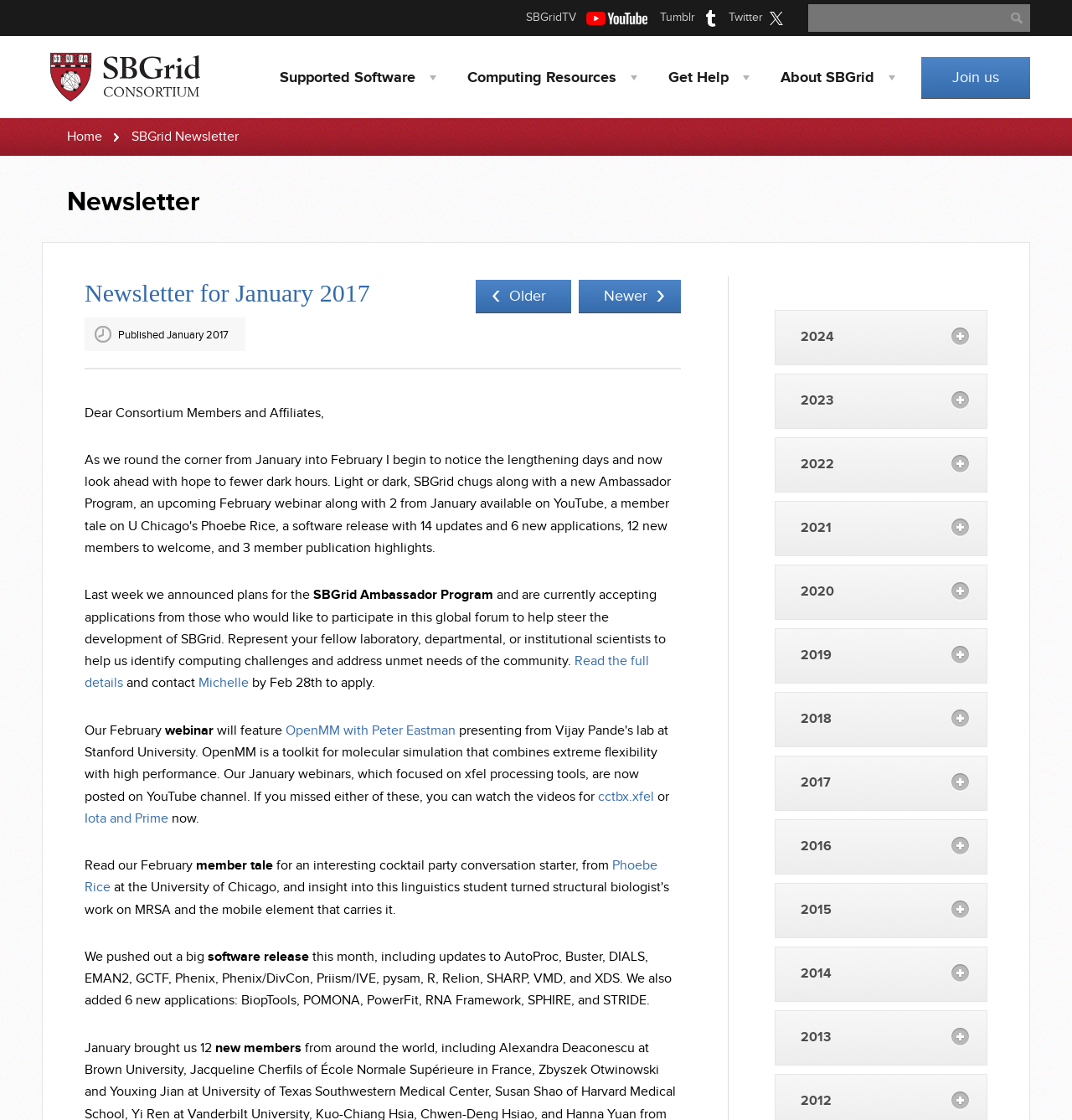Bounding box coordinates are specified in the format (top-left x, top-left y, bottom-right x, bottom-right y). All values are floating point numbers bounded between 0 and 1. Please provide the bounding box coordinate of the region this sentence describes: Supported Software

[0.241, 0.047, 0.416, 0.091]